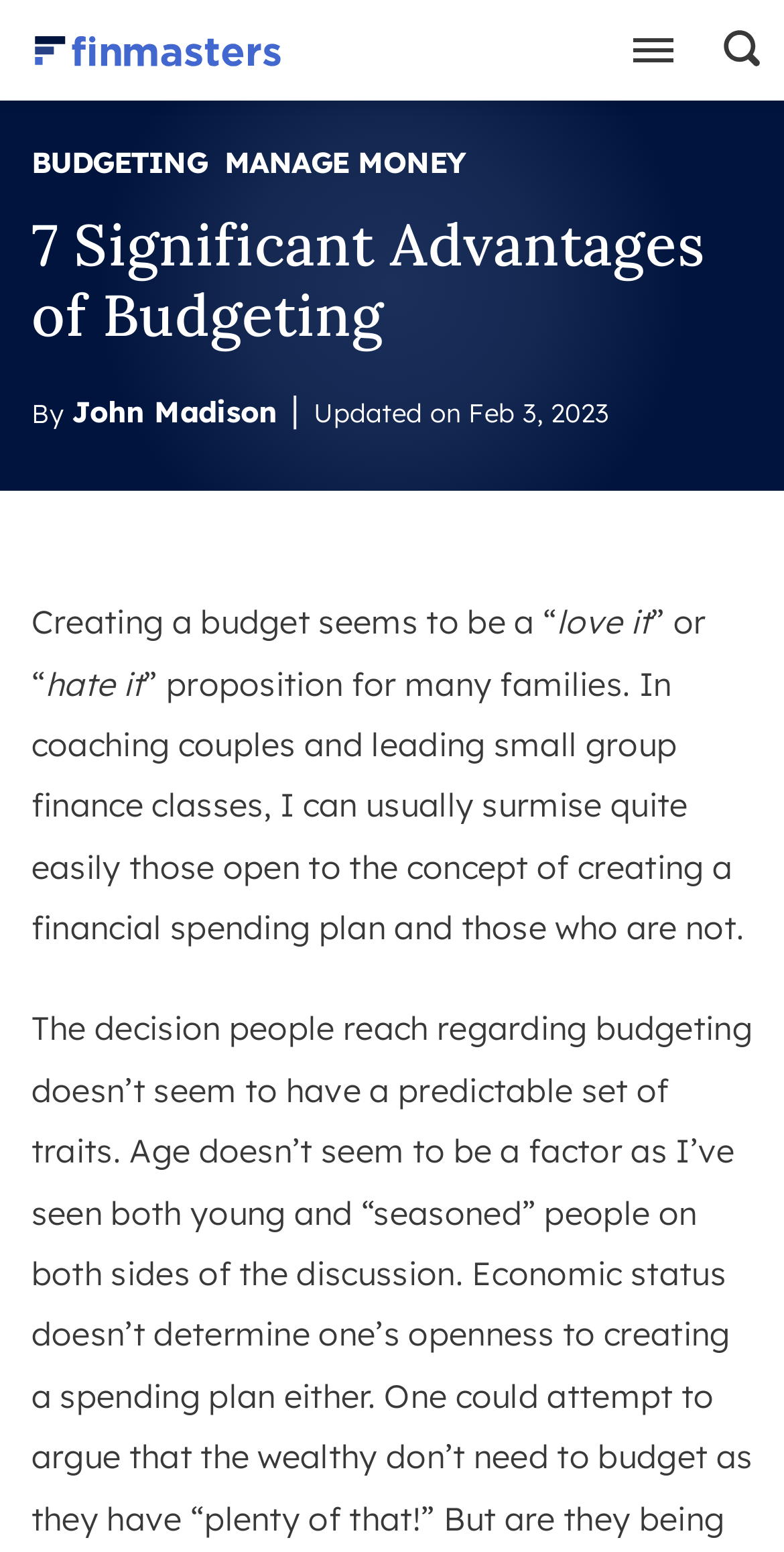What is the purpose of creating a budget?
Provide an in-depth and detailed answer to the question.

The purpose of creating a budget can be inferred from the introductory sentence, which says 'You're going to spend the money. You may as well have a plan and do it right!'